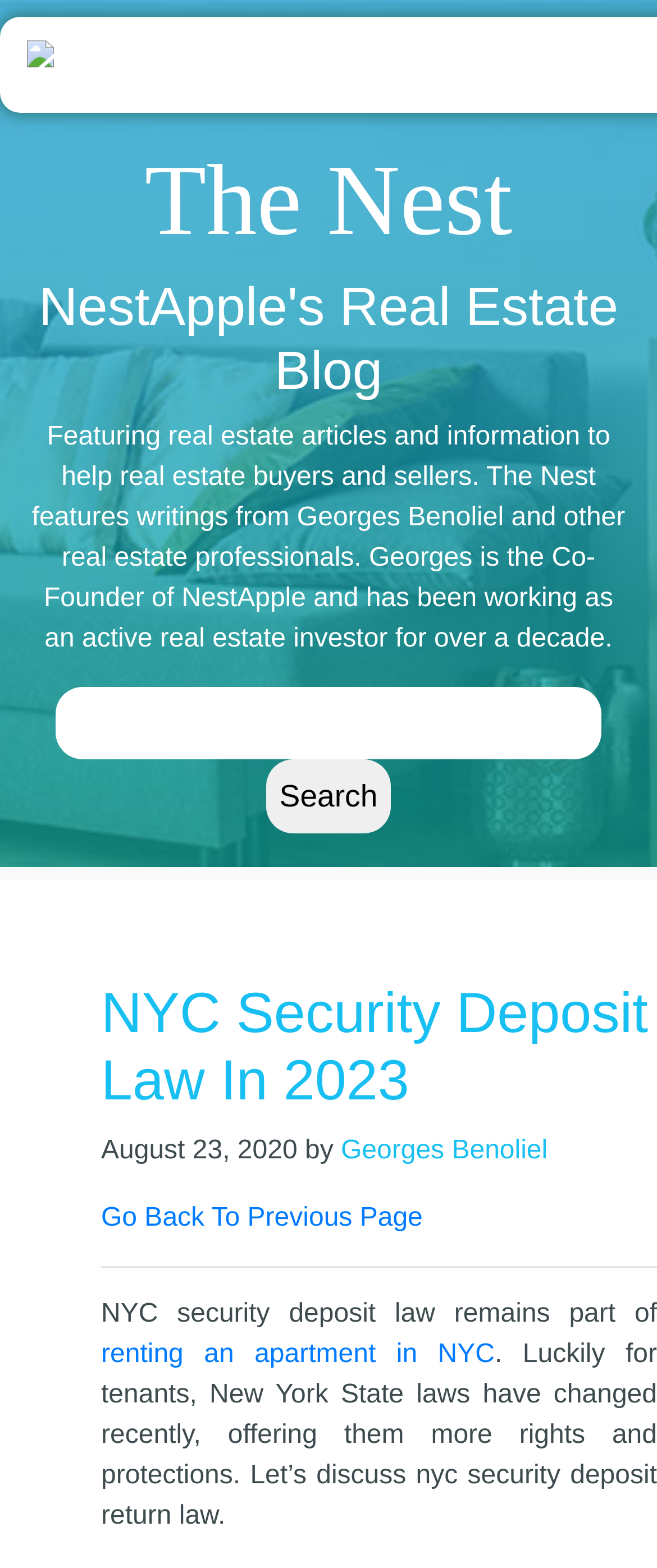Provide a one-word or one-phrase answer to the question:
What is the relationship between Georges Benoliel and NestApple?

Co-Founder